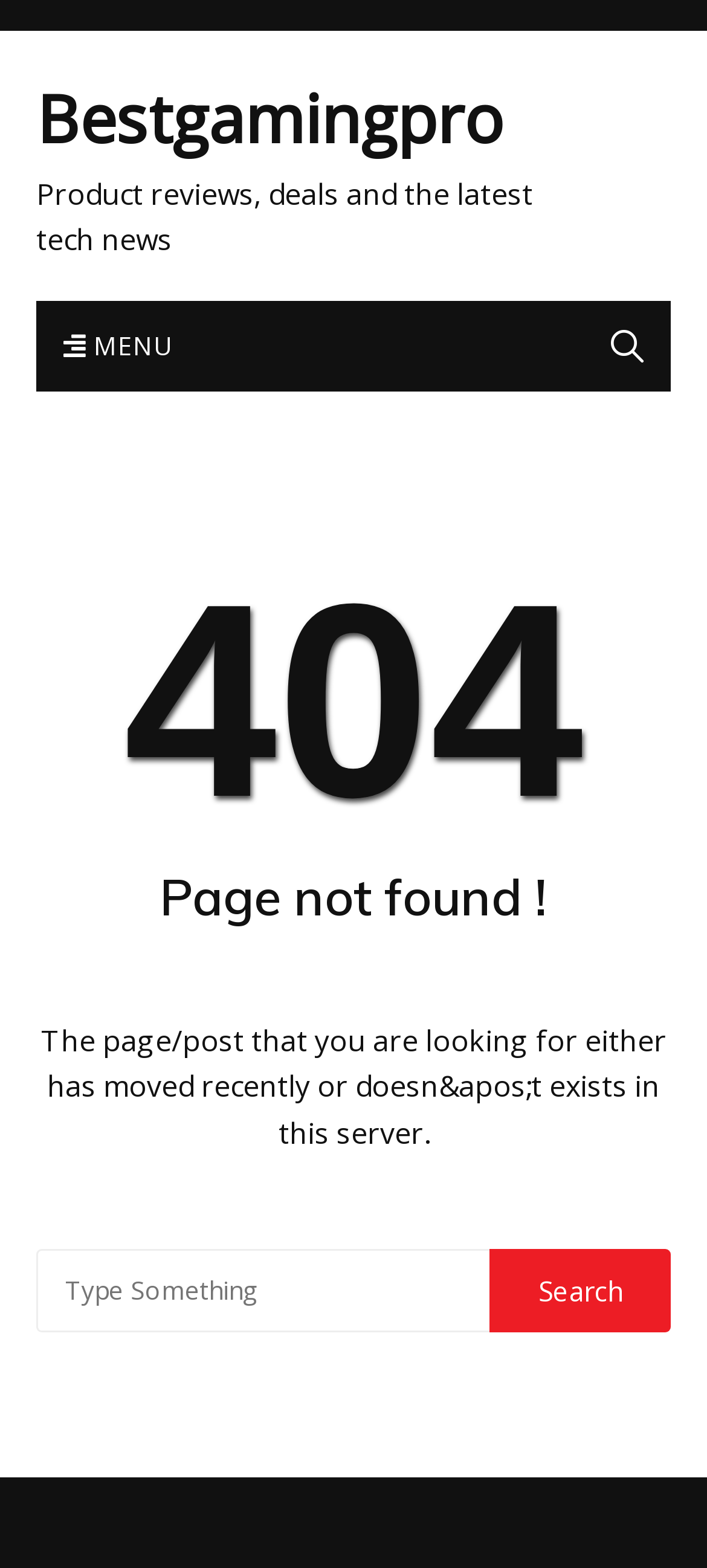What is the name of the website?
Using the image, respond with a single word or phrase.

Bestgamingpro